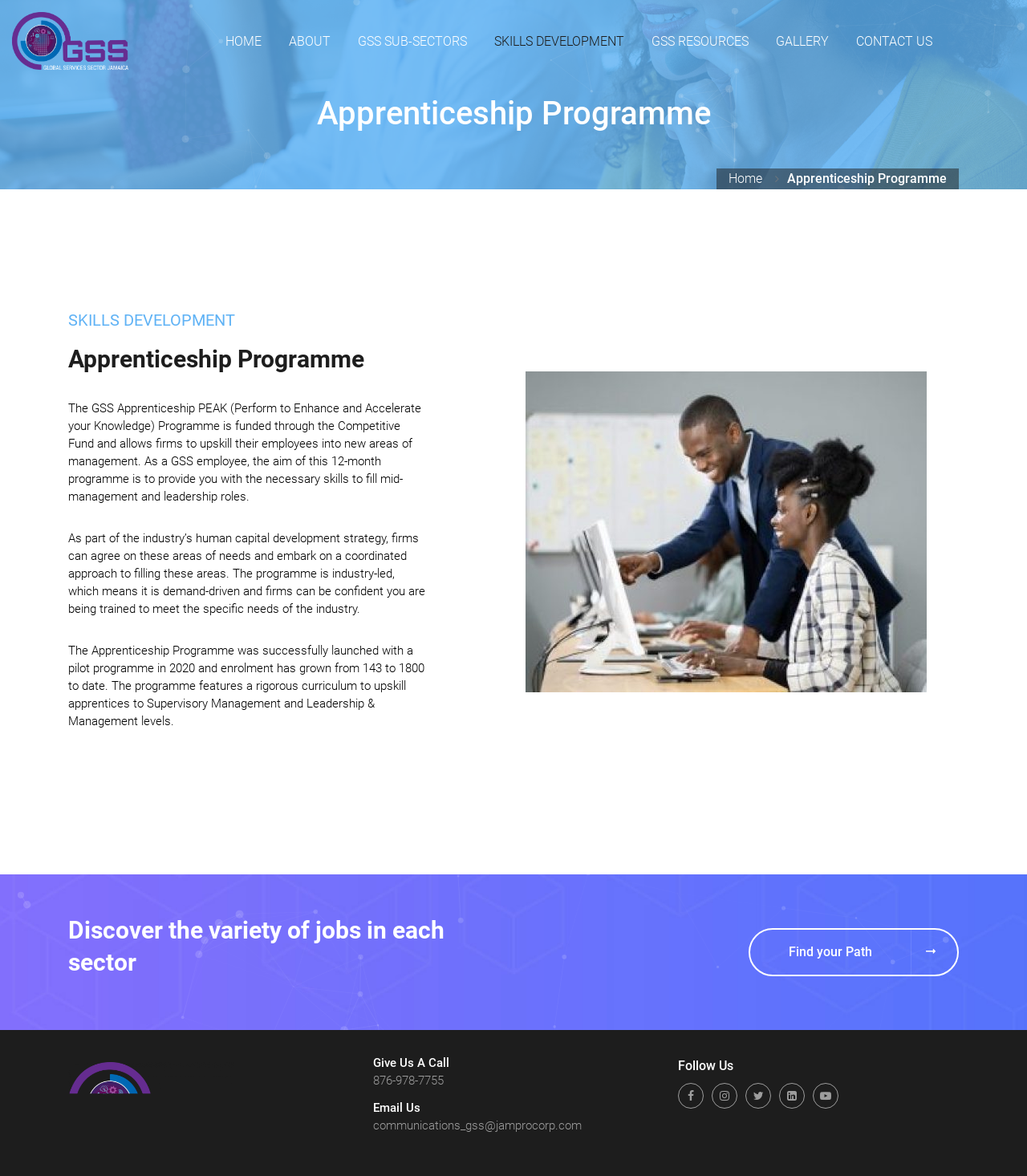Please answer the following question using a single word or phrase: 
How many apprentices were enrolled in the programme initially?

143